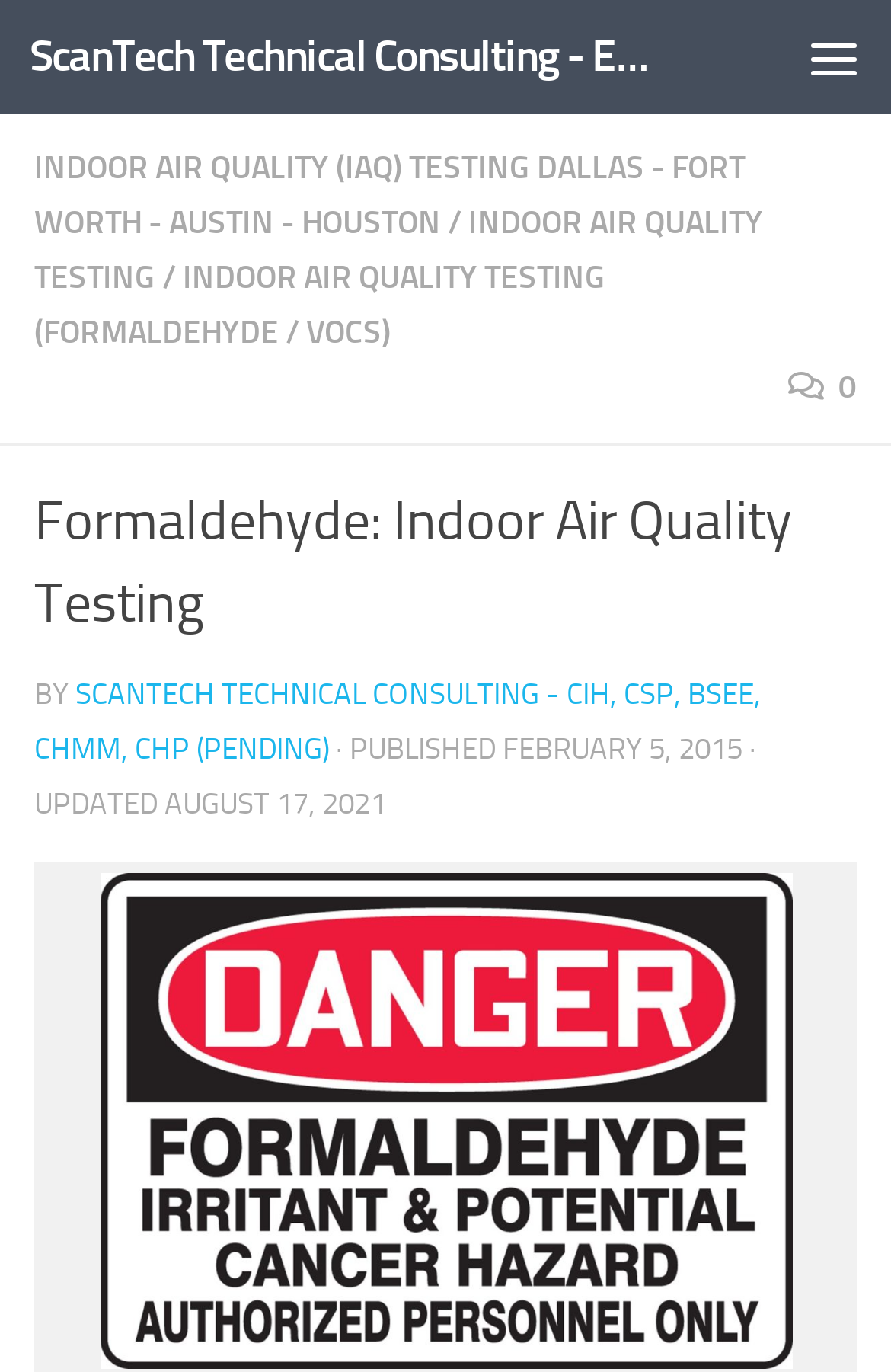Give the bounding box coordinates for this UI element: "Skip to content". The coordinates should be four float numbers between 0 and 1, arranged as [left, top, right, bottom].

[0.01, 0.007, 0.397, 0.087]